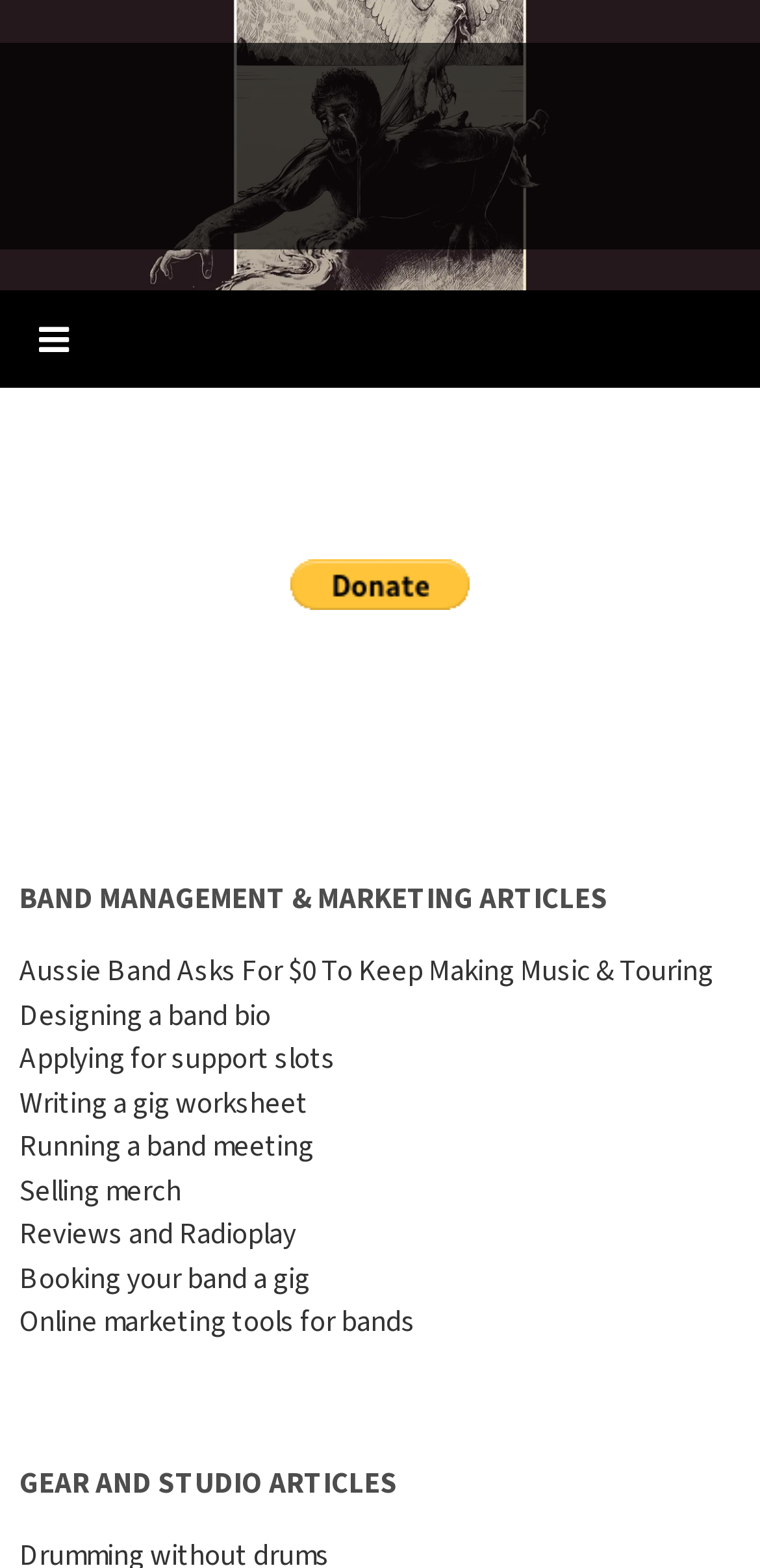Use a single word or phrase to answer the question: How many article categories are there?

2